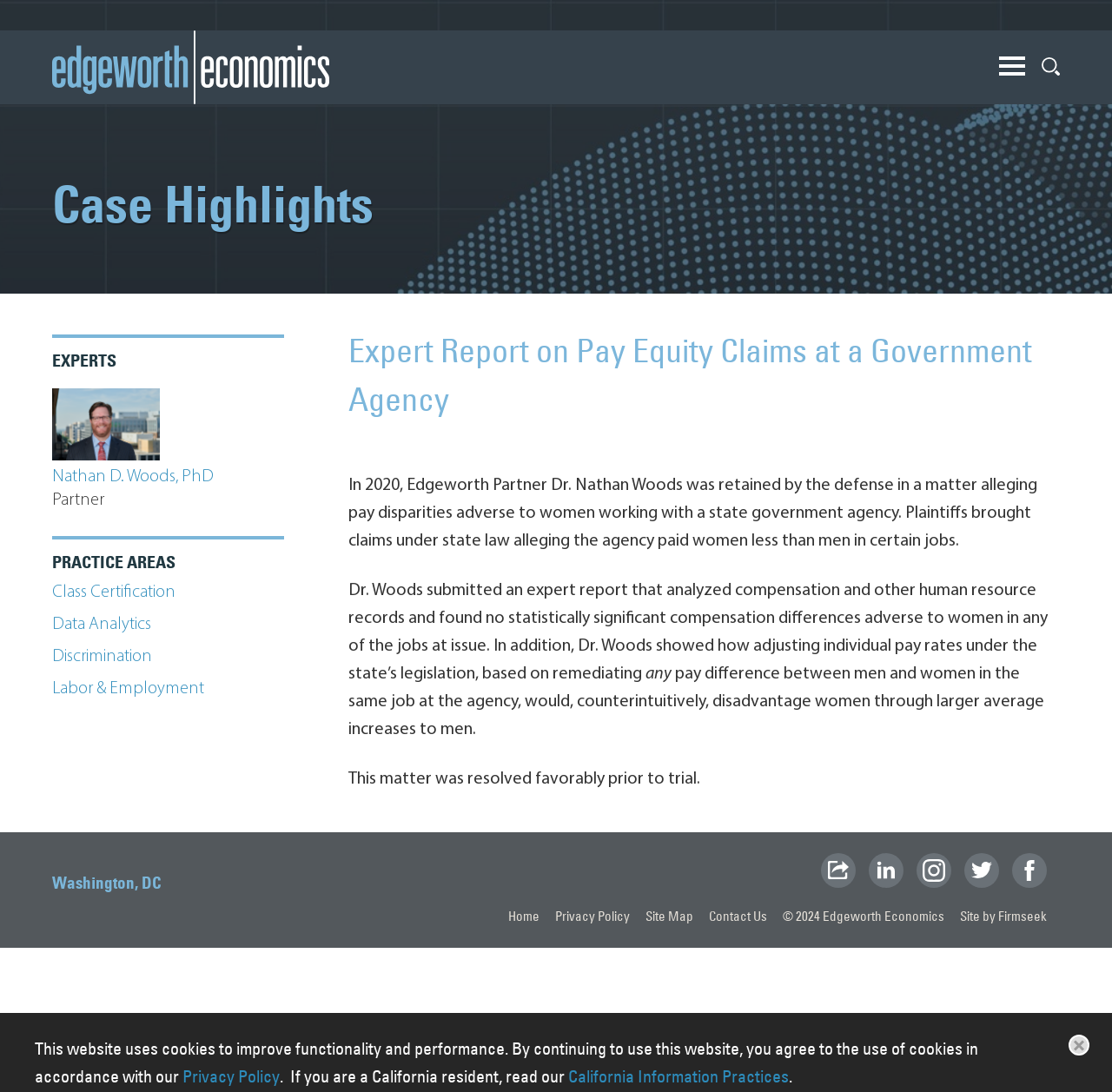Please reply with a single word or brief phrase to the question: 
What is the name of the expert who submitted the report?

Nathan D. Woods